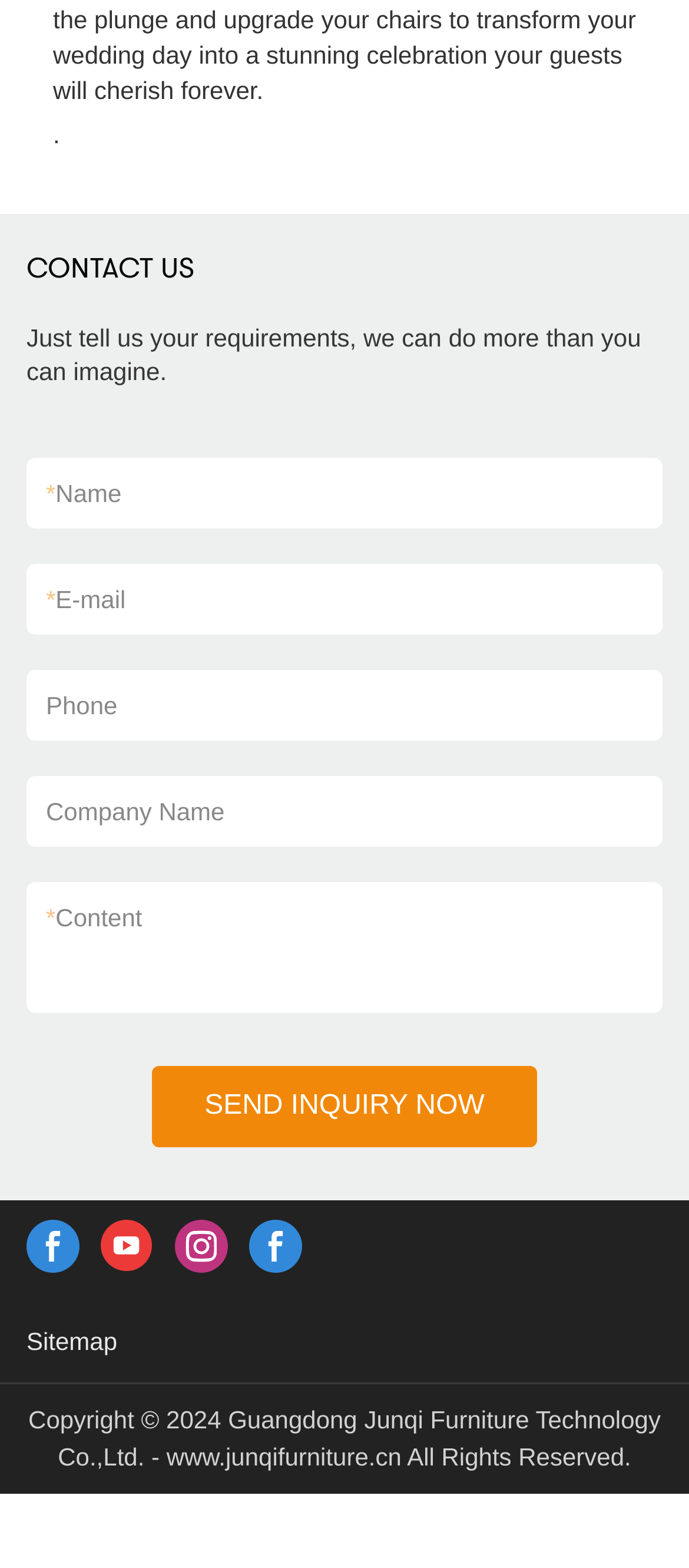Please identify the bounding box coordinates of the area that needs to be clicked to follow this instruction: "Visit the facebook page".

[0.038, 0.778, 0.115, 0.812]